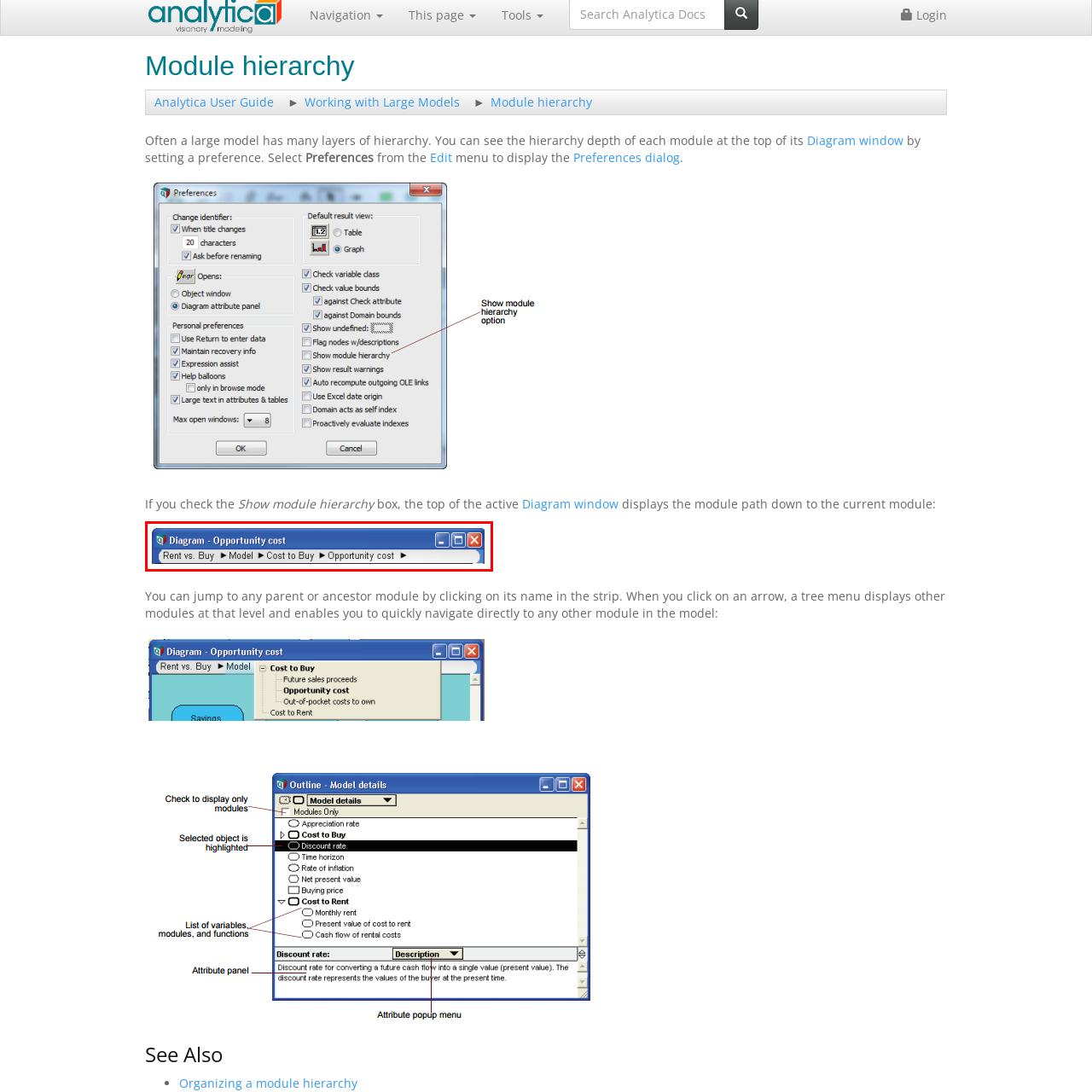Explain in detail what is depicted in the image within the red-bordered box.

The image illustrates a diagram window labeled "Diagram - Opportunity cost." This interface element appears to facilitate navigation through a specific module hierarchy related to opportunity cost within a modeling tool. At the top, it features a blue title bar that encapsulates the theme of the diagram. Below the title, a breadcrumb trail displays the hierarchy of modules, allowing users to trace their path back through the structure: starting from "Rent vs. Buy," moving to "Model," then "Cost to Buy," and finally reaching the designated "Opportunity cost." This design not only enhances user interaction by showing the current module's context but also promotes intuitive navigation among the various layers of the model hierarchy. The layout emphasizes clarity and usability, making it easier for users to manage complex data relationships effectively.